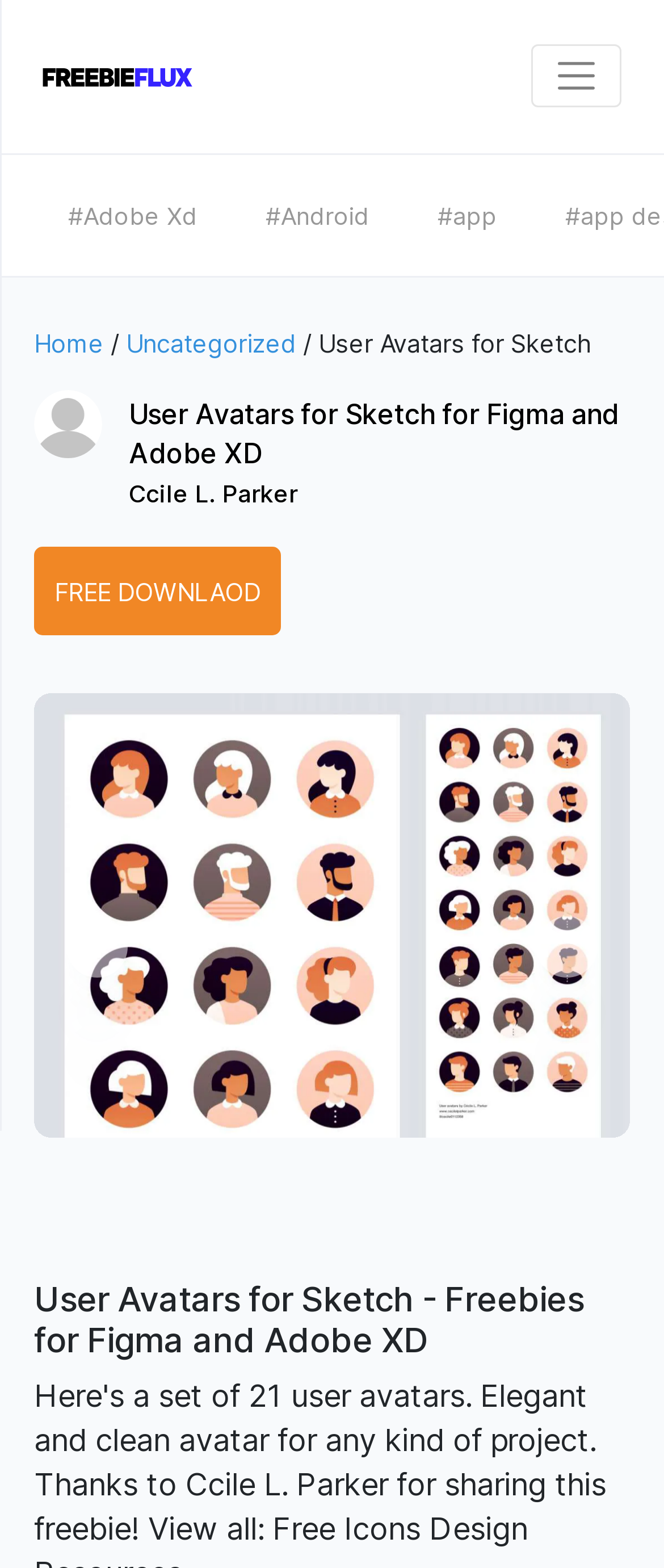Give a concise answer of one word or phrase to the question: 
Who shared the freebie?

Ccile L. Parker